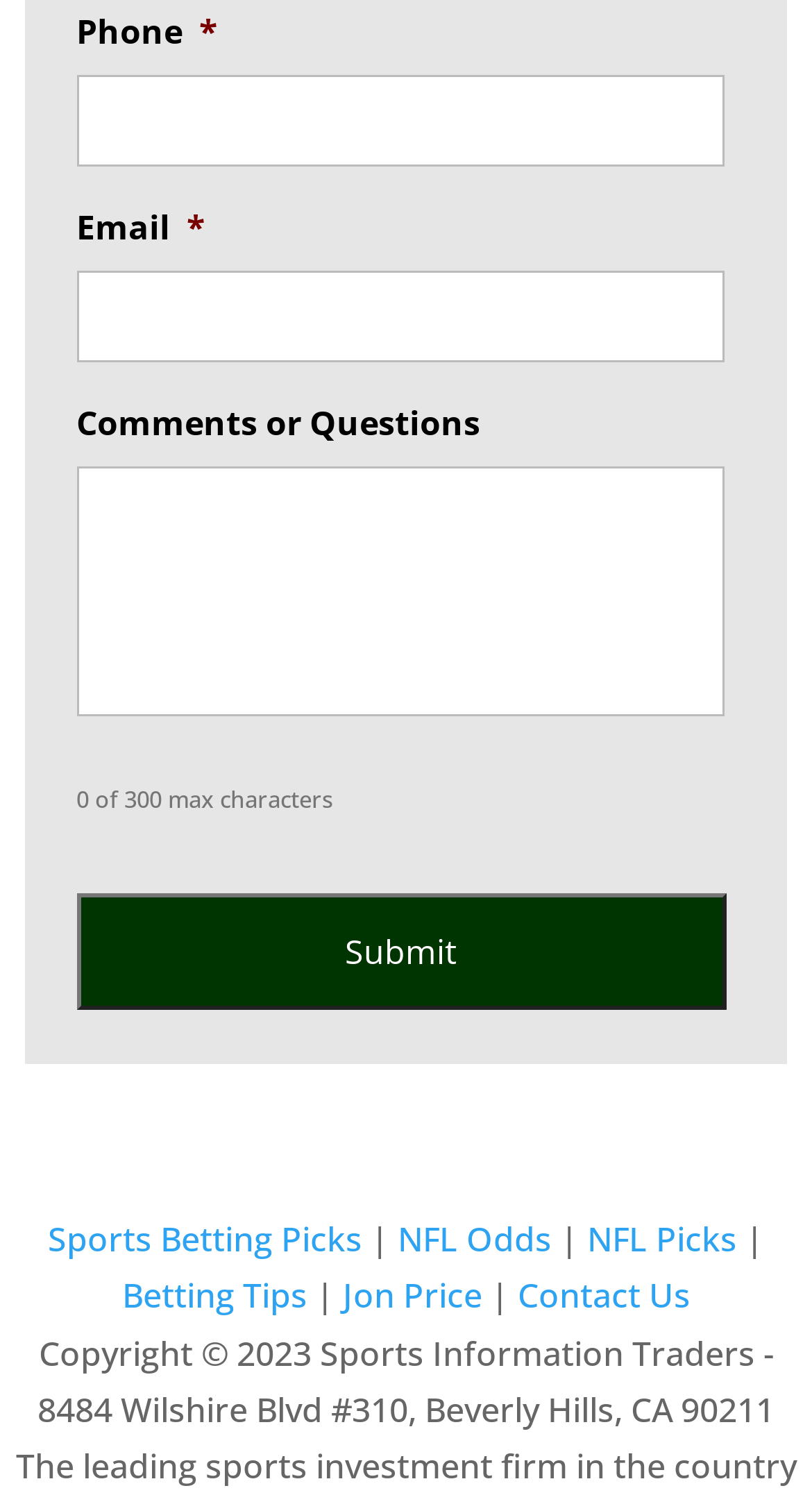Extract the bounding box coordinates of the UI element described: "name="input_3"". Provide the coordinates in the format [left, top, right, bottom] with values ranging from 0 to 1.

[0.094, 0.05, 0.893, 0.112]